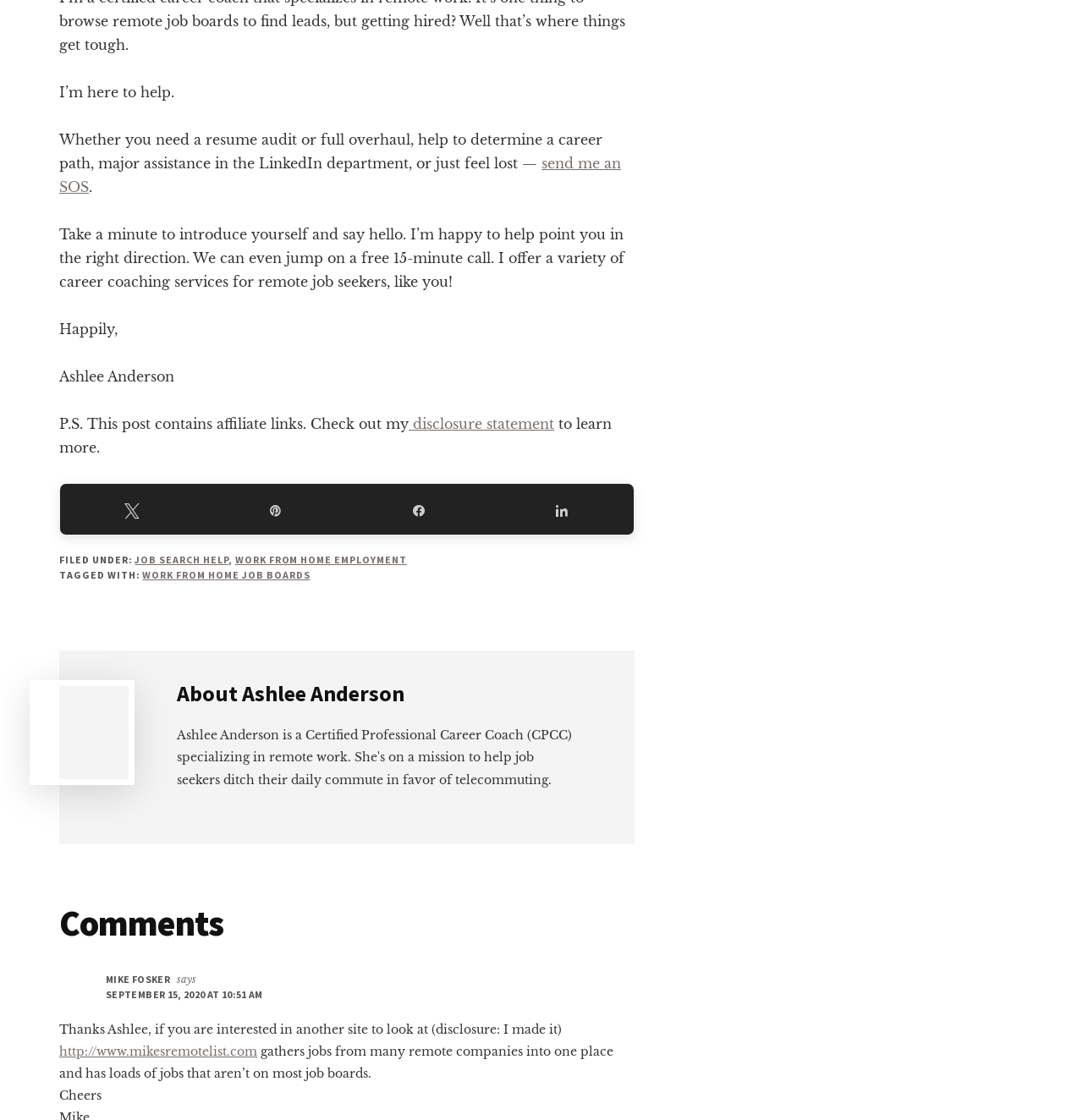Find the bounding box coordinates of the clickable area that will achieve the following instruction: "click 'send me an SOS'".

[0.055, 0.138, 0.573, 0.175]